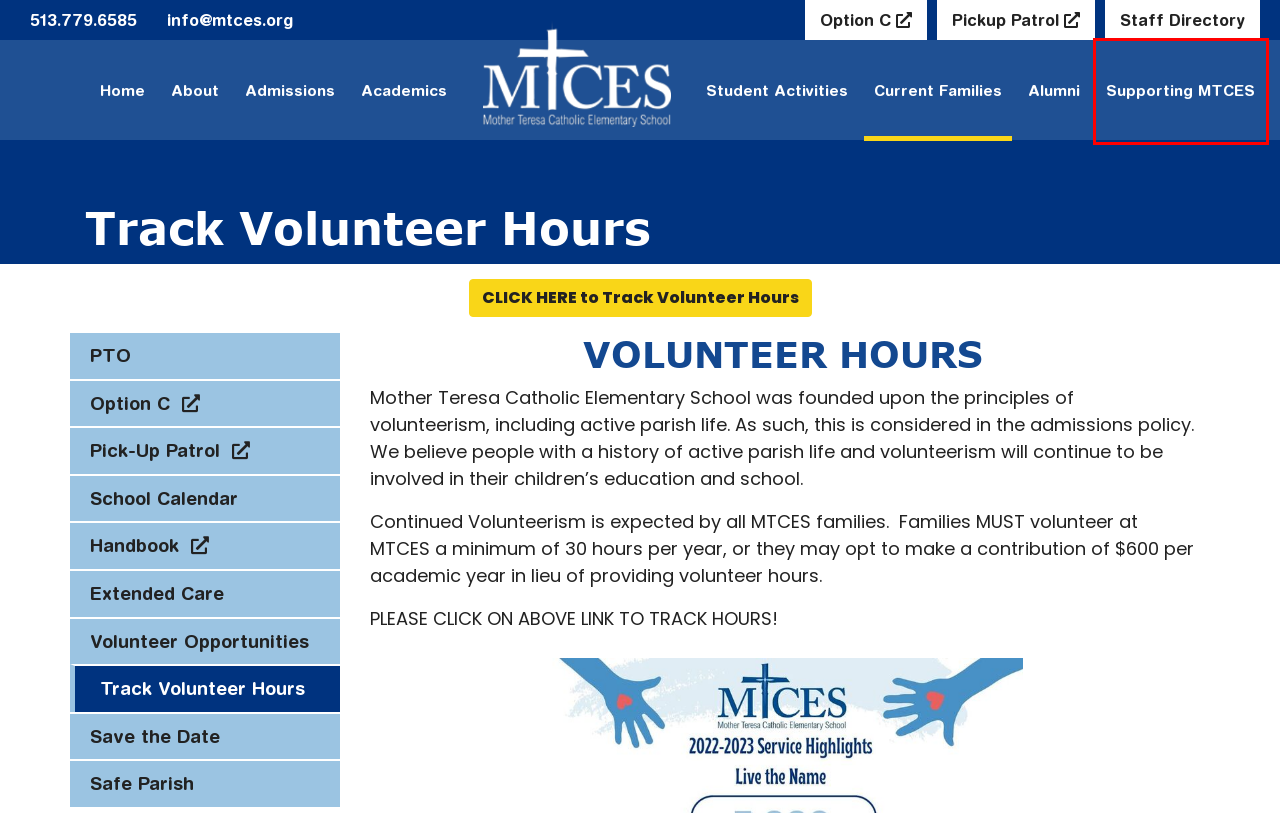Inspect the screenshot of a webpage with a red rectangle bounding box. Identify the webpage description that best corresponds to the new webpage after clicking the element inside the bounding box. Here are the candidates:
A. Supporting MTCES - Ways to Give | MTCES
B. Student Activities - Student Activities - Student Activities | MTCES
C. Admissions - Admissions Office | MTCES
D. Current Families - School Calendar | MTCES
E. Current Families - Extended Care | MTCES
F. About - About MTCES | MTCES
G. Current Families - PTO | MTCES
H. PickUp Patrol

A